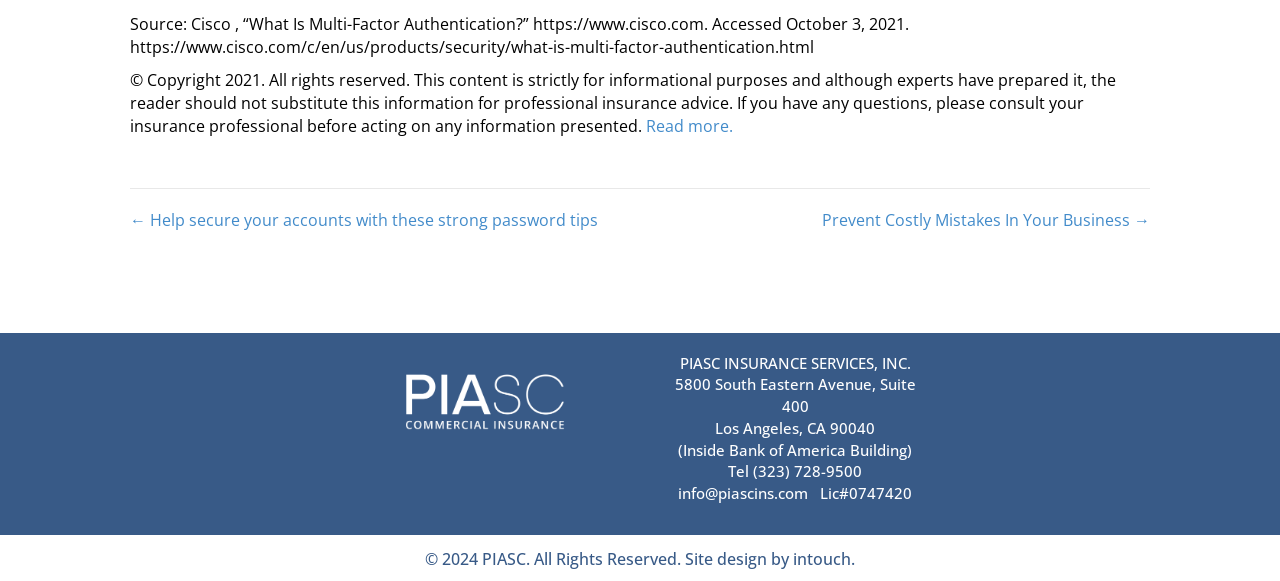What is the address of the company?
Examine the screenshot and reply with a single word or phrase.

5800 South Eastern Avenue, Suite 400